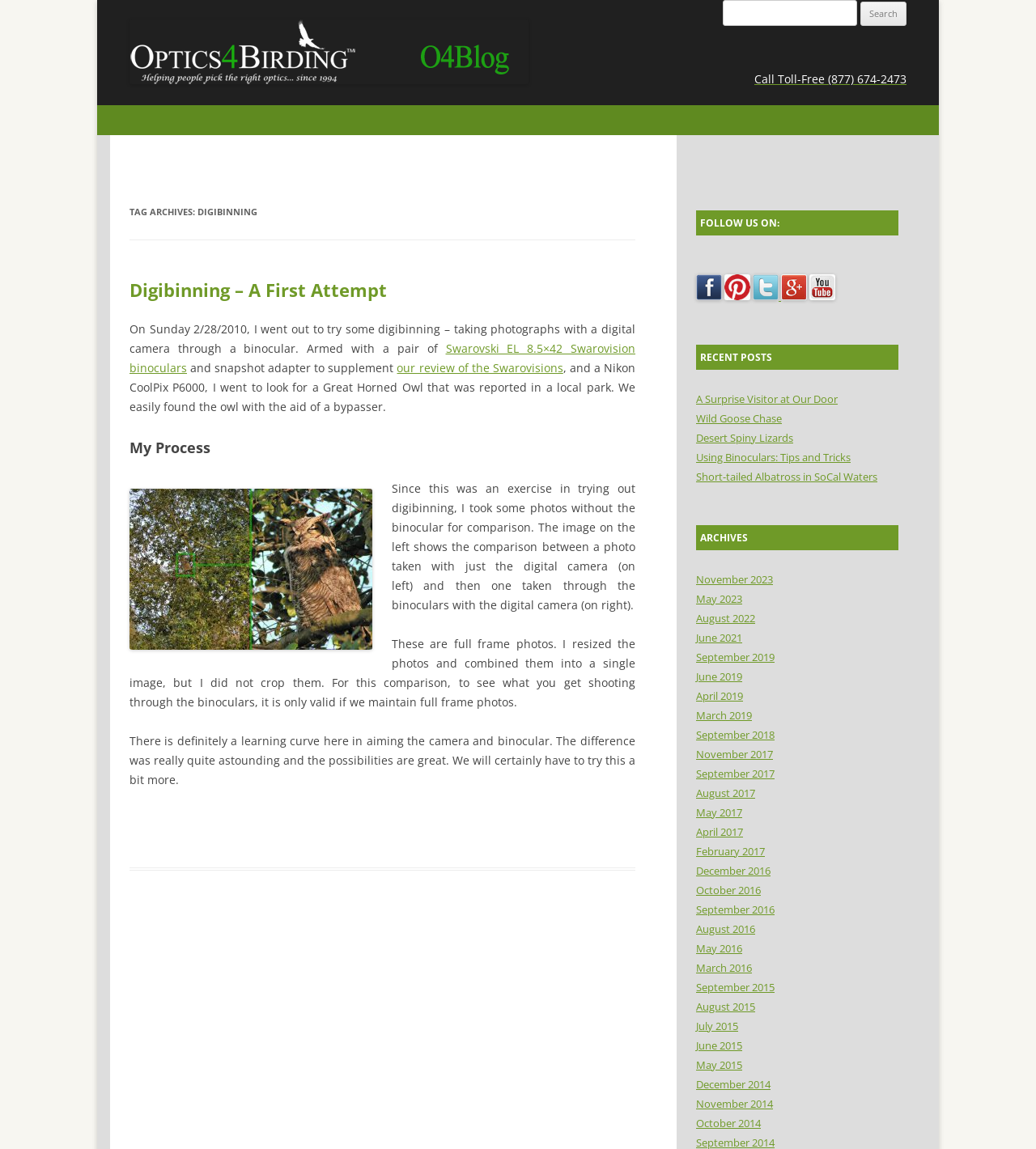Write a detailed summary of the webpage, including text, images, and layout.

The webpage is titled "Digibinning" and appears to be a blog post about using digital cameras with binoculars. At the top of the page, there is a search bar with a "Search" button to the right. Below the search bar, there is a heading that reads "Optics4Birding Nature Blog" with a link to the blog's homepage.

To the right of the heading, there is an image of a binocular with a camera attached, and a link to a toll-free phone number. Below the image, there is a navigation menu with links to the homepage, about us, contact us, and optics4birding.

The main content of the page is divided into two sections. The left section contains a heading that reads "TAG ARCHIVES: DIGIBINNING" and a blog post titled "Digibinning – A First Attempt". The blog post describes the author's experience trying out digibinning, which involves taking photographs with a digital camera through a binocular. The post includes several paragraphs of text, as well as an image of a Swarovision binocular.

The right section of the page contains several links to social media platforms, including Facebook, Blog, Twitter, and optics4birding, each with an accompanying image. Below the social media links, there is a heading that reads "RECENT POSTS" with links to several recent blog posts, including "A Surprise Visitor at Our Door", "Wild Goose Chase", and "Desert Spiny Lizards".

Further down the page, there is a heading that reads "ARCHIVES" with links to blog posts from various months and years, dating back to 2014.